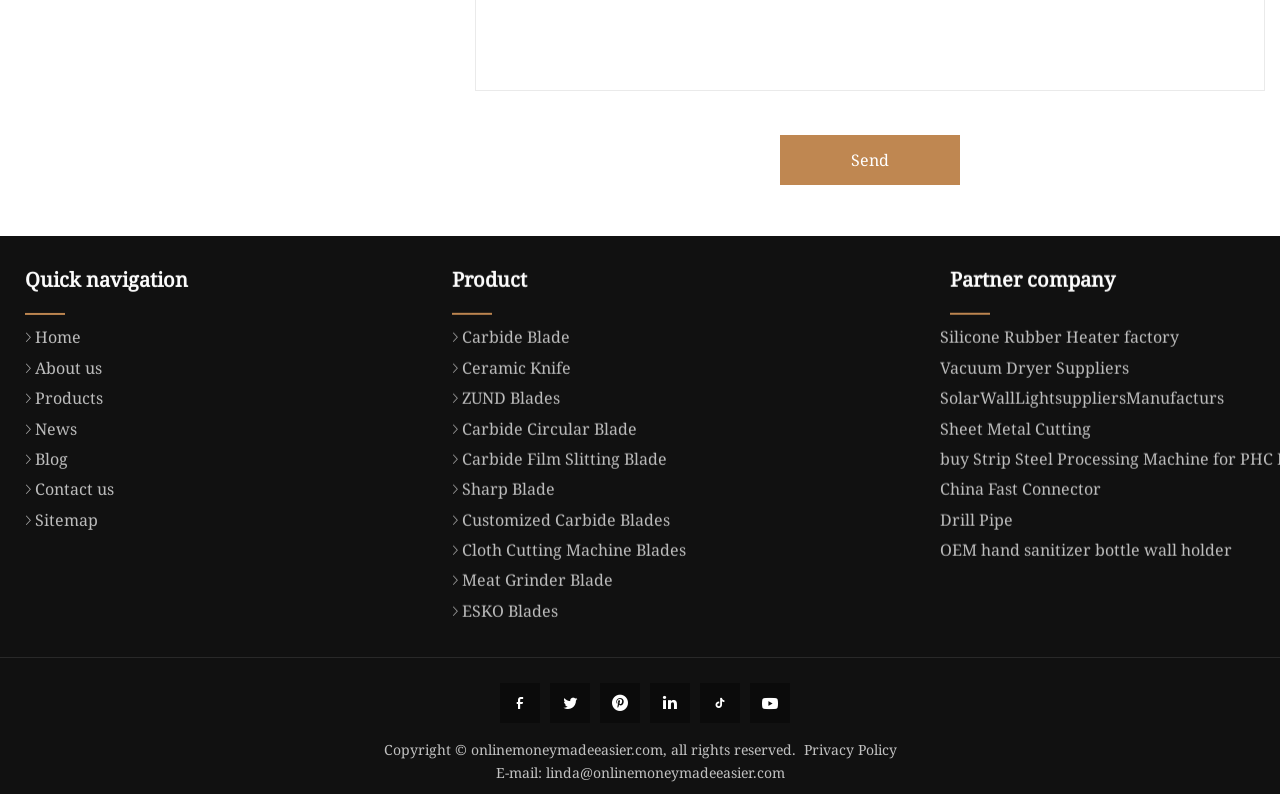Please identify the coordinates of the bounding box for the clickable region that will accomplish this instruction: "Check the 'RECENT POSTS'".

None